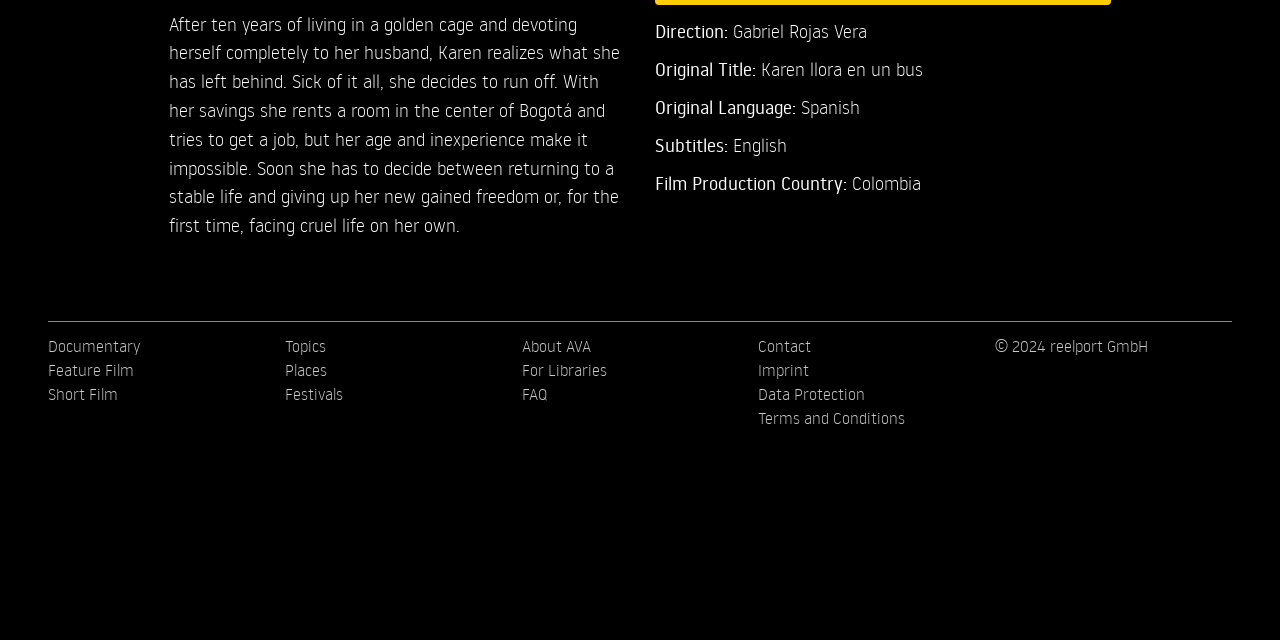Predict the bounding box coordinates for the UI element described as: "FAQ". The coordinates should be four float numbers between 0 and 1, presented as [left, top, right, bottom].

[0.407, 0.597, 0.592, 0.634]